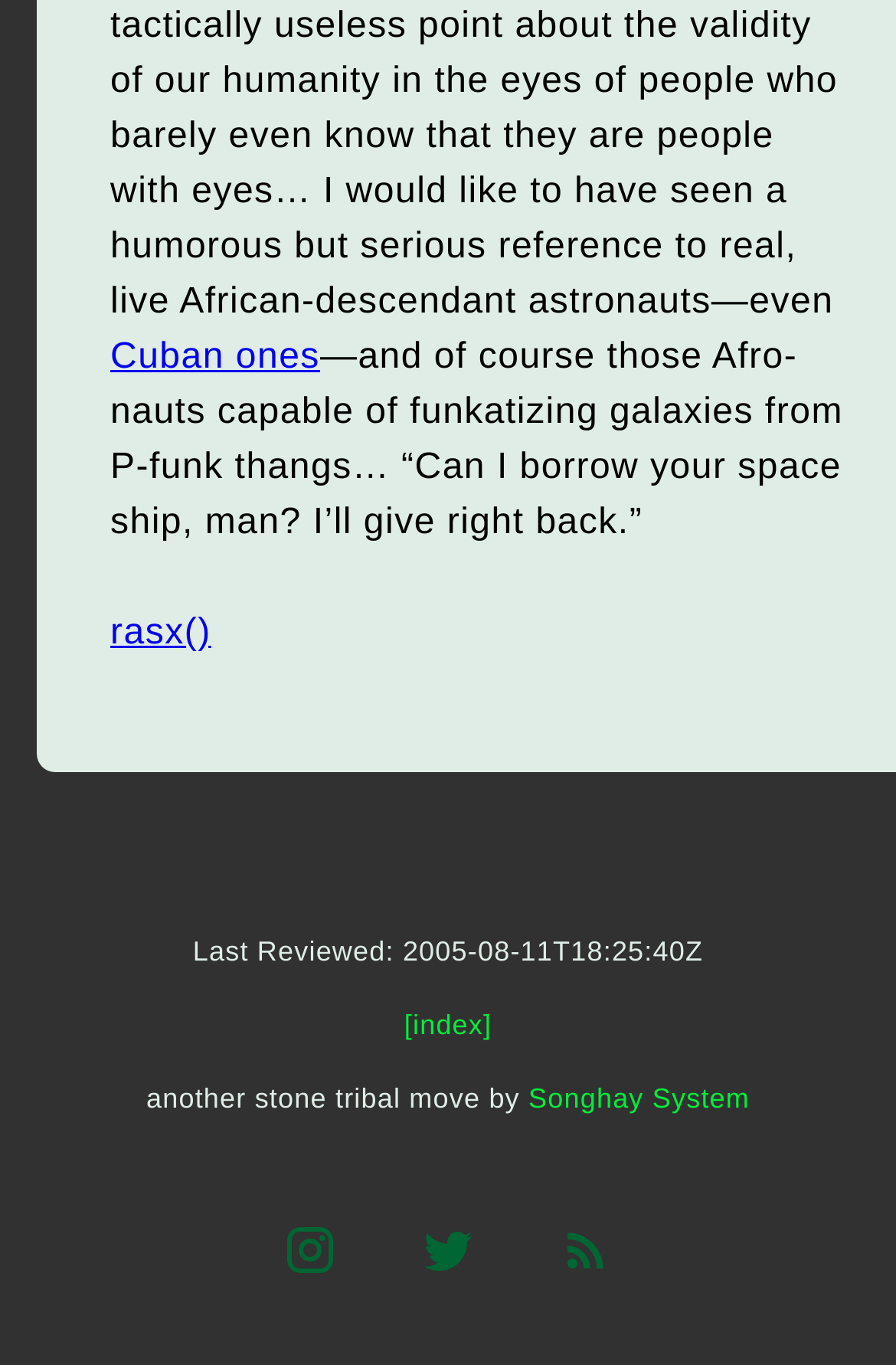Using the details in the image, give a detailed response to the question below:
What is the topic of the text?

The topic of the text can be inferred from the StaticText element with the content '—and of course those Afro-nauts capable of funkatizing galaxies from P-funk thangs… “Can I borrow your space ship, man? I’ll give right back.”' which suggests that the webpage is discussing Afro-nauts.